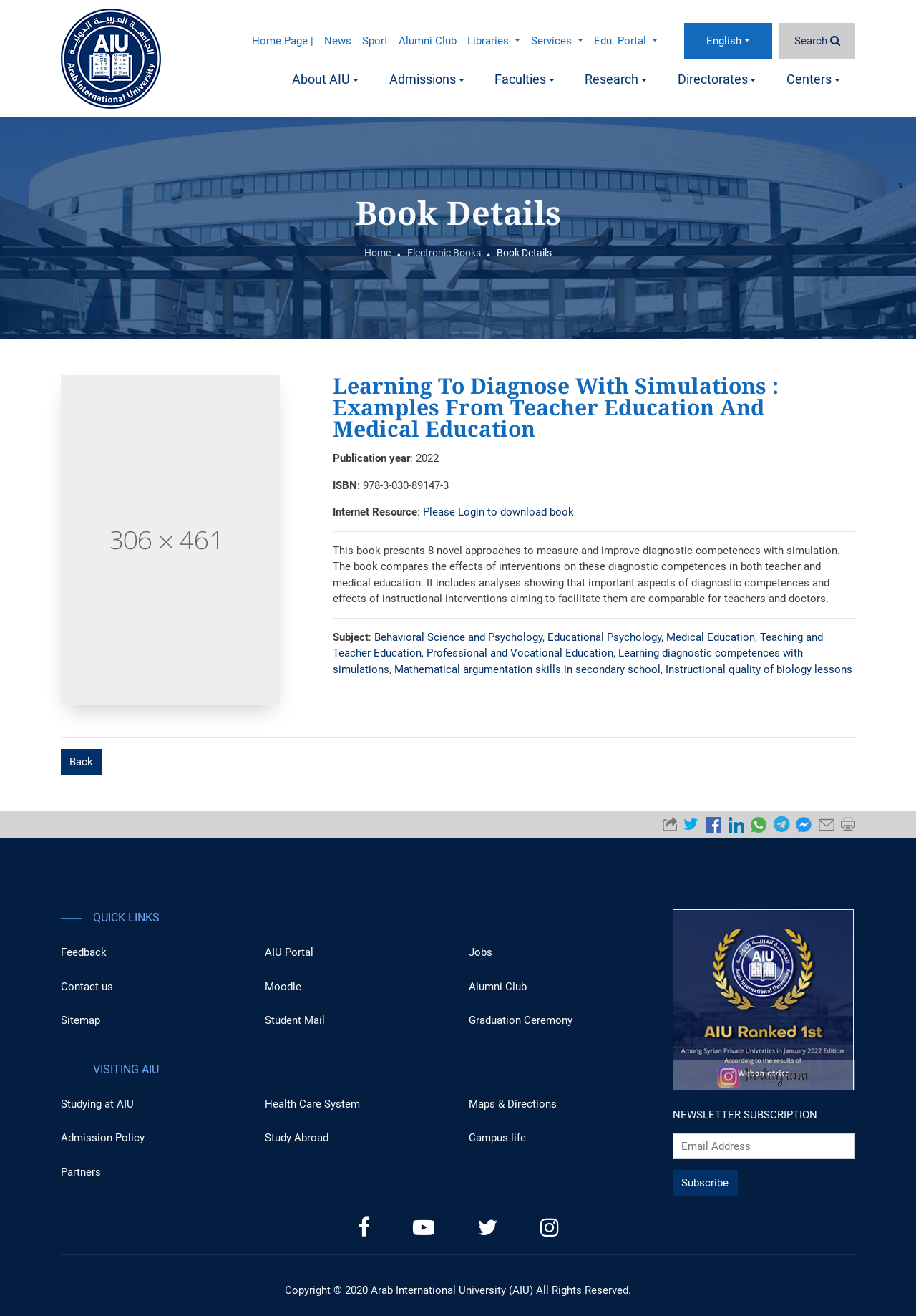Locate the bounding box coordinates of the clickable region necessary to complete the following instruction: "Click the 'Home Page |' link". Provide the coordinates in the format of four float numbers between 0 and 1, i.e., [left, top, right, bottom].

[0.269, 0.021, 0.348, 0.041]